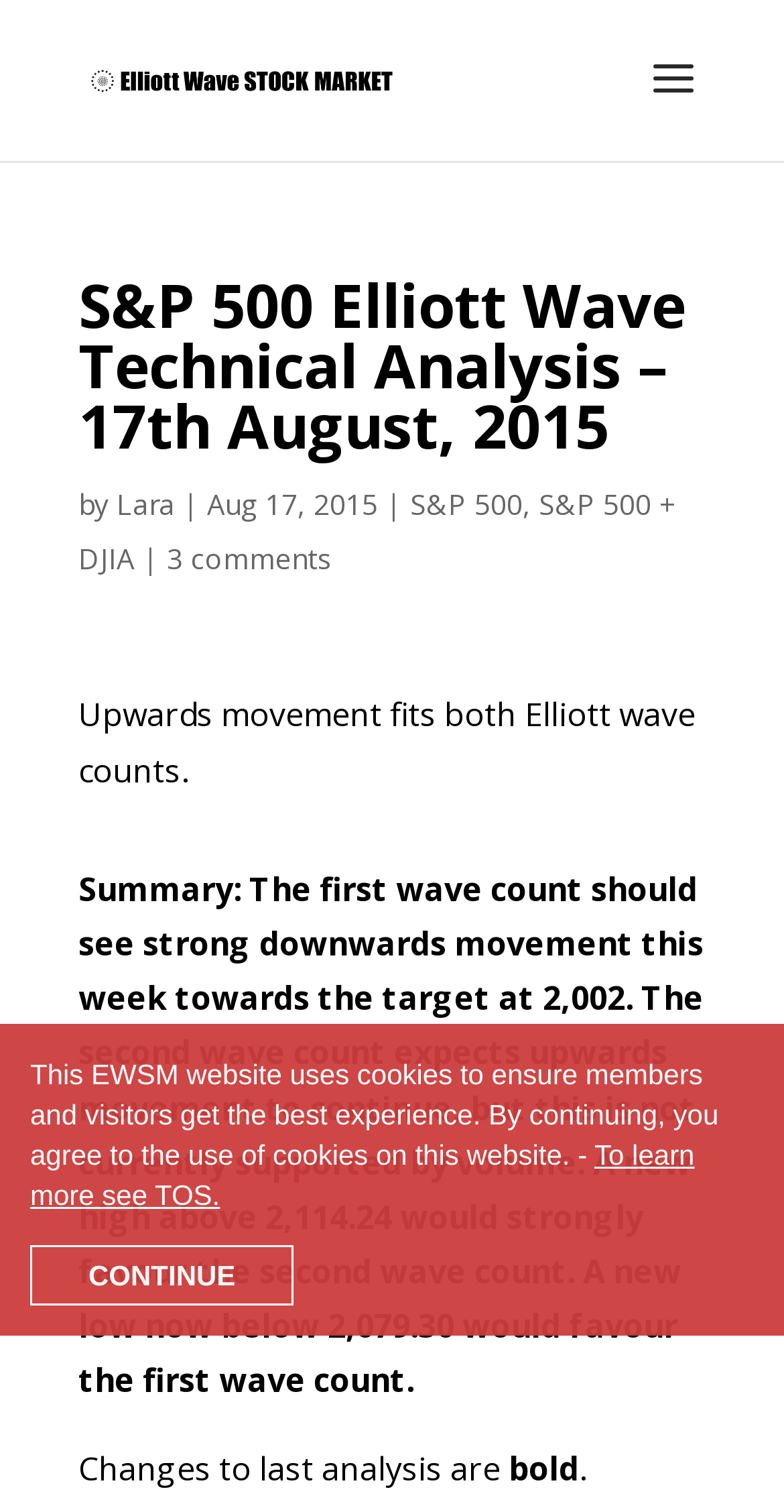What is the author of the article?
Using the image, provide a concise answer in one word or a short phrase.

Lara